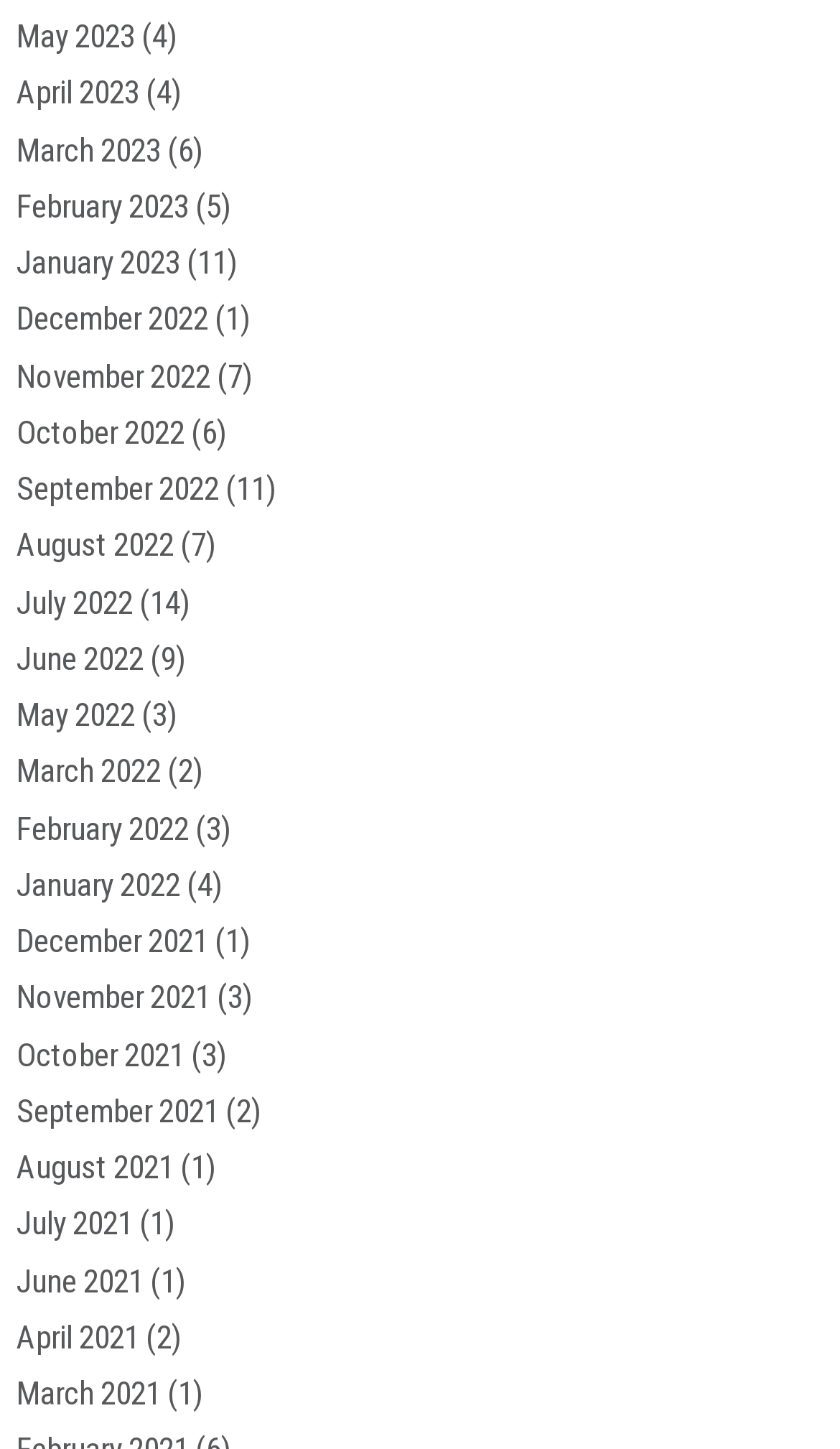Please identify the bounding box coordinates for the region that you need to click to follow this instruction: "View February 2023".

[0.02, 0.129, 0.225, 0.156]